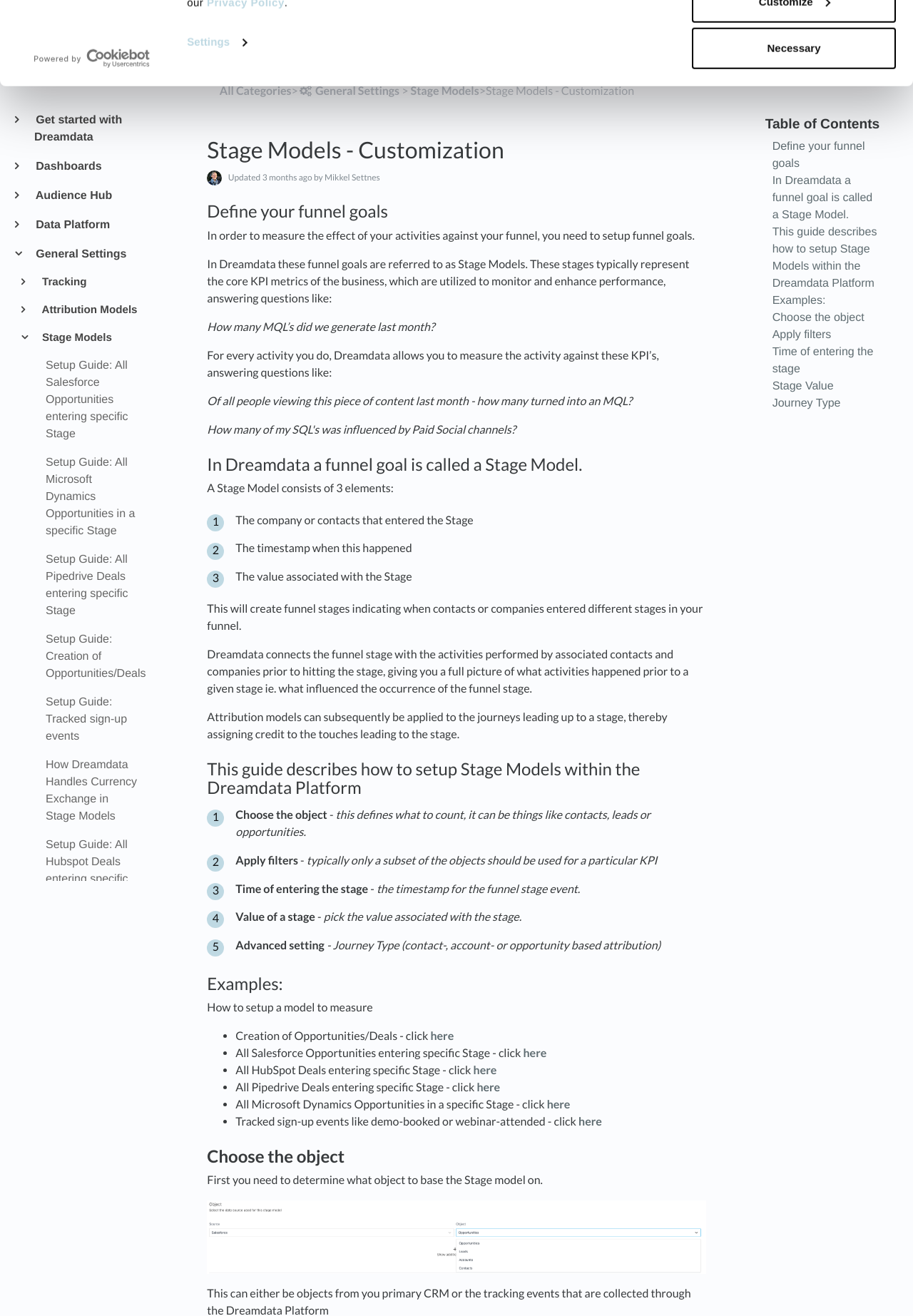Find and specify the bounding box coordinates that correspond to the clickable region for the instruction: "Click on the 'Stage Models - Customization' link".

[0.038, 0.697, 0.153, 0.723]